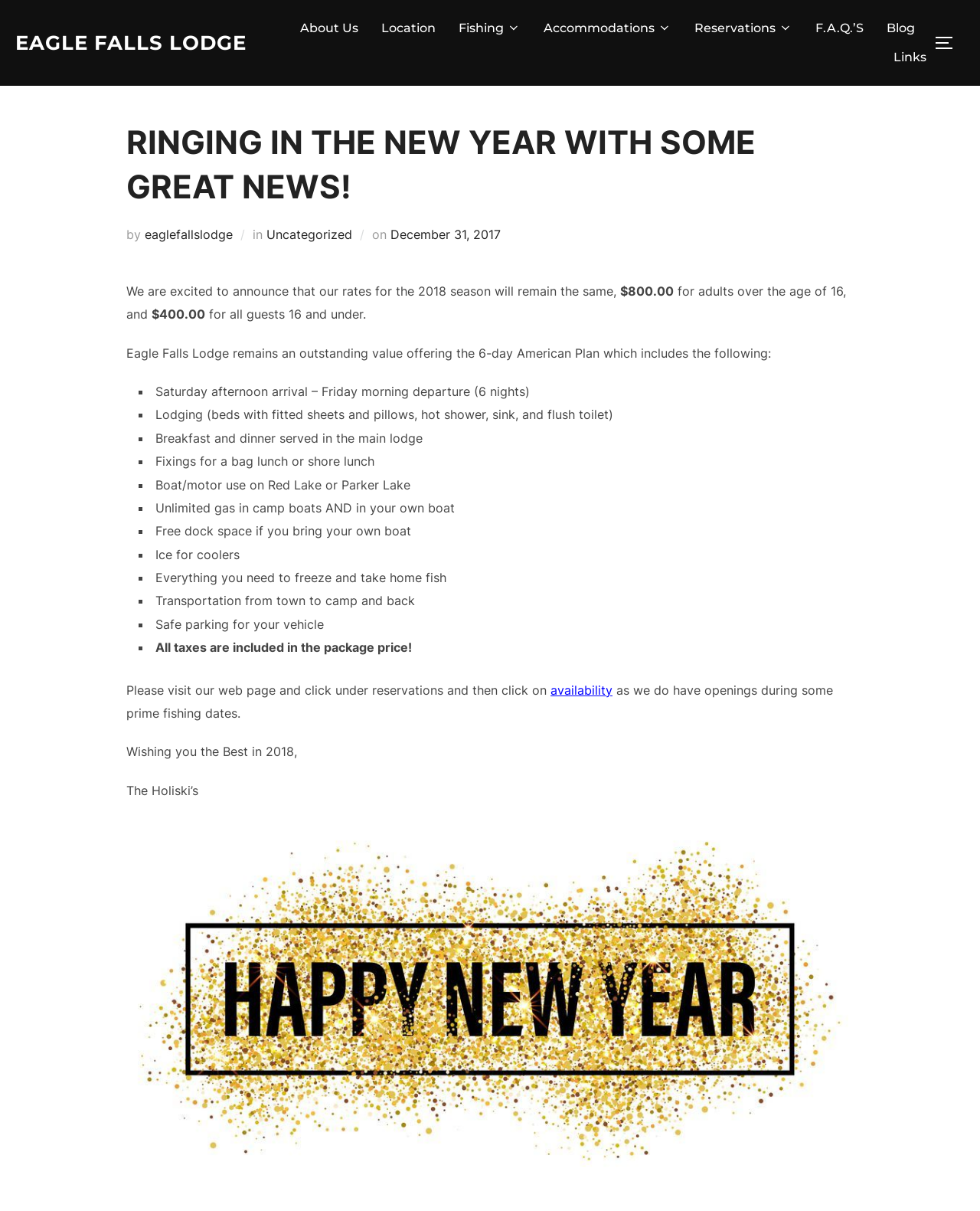Please determine the bounding box coordinates of the element to click in order to execute the following instruction: "Toggle the sidebar and navigation". The coordinates should be four float numbers between 0 and 1, specified as [left, top, right, bottom].

[0.953, 0.021, 0.984, 0.049]